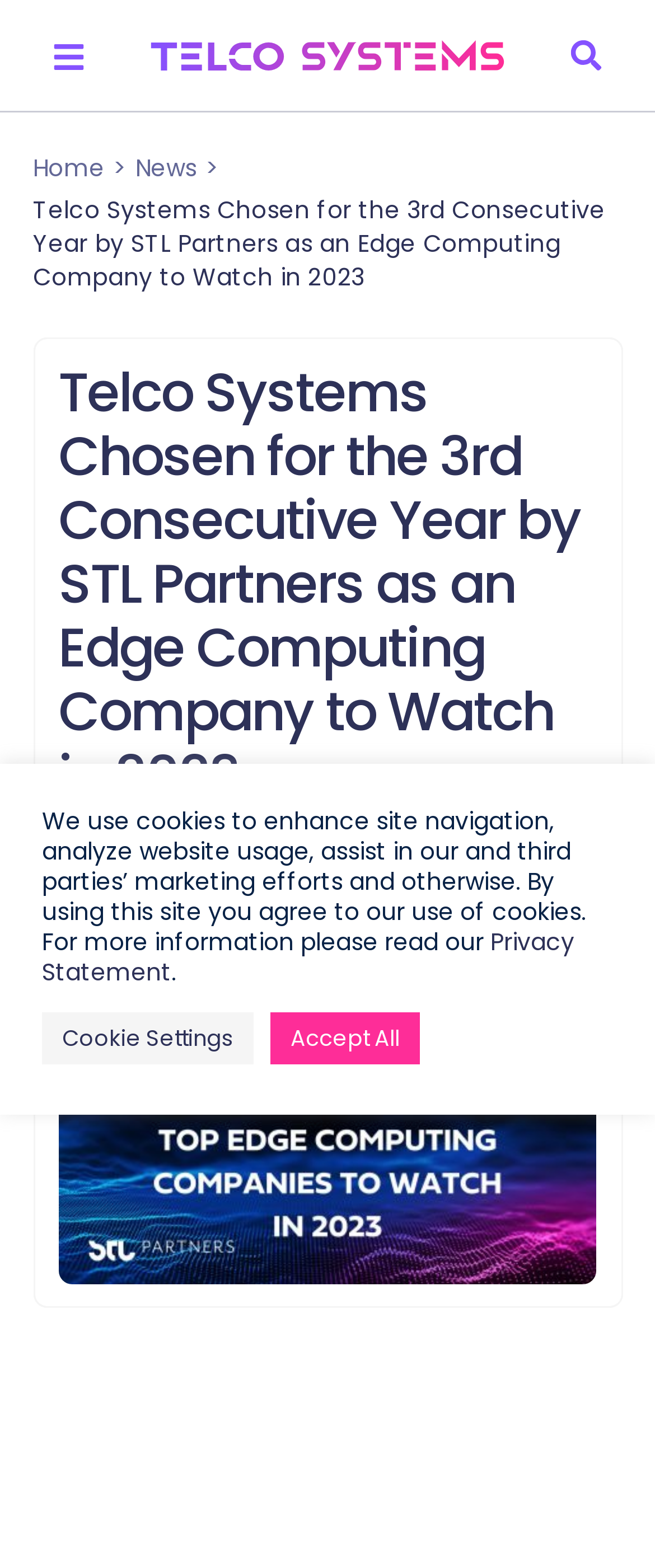Answer the question briefly using a single word or phrase: 
What is the name of the company that has given the recognition to Telco Systems?

STL Partners